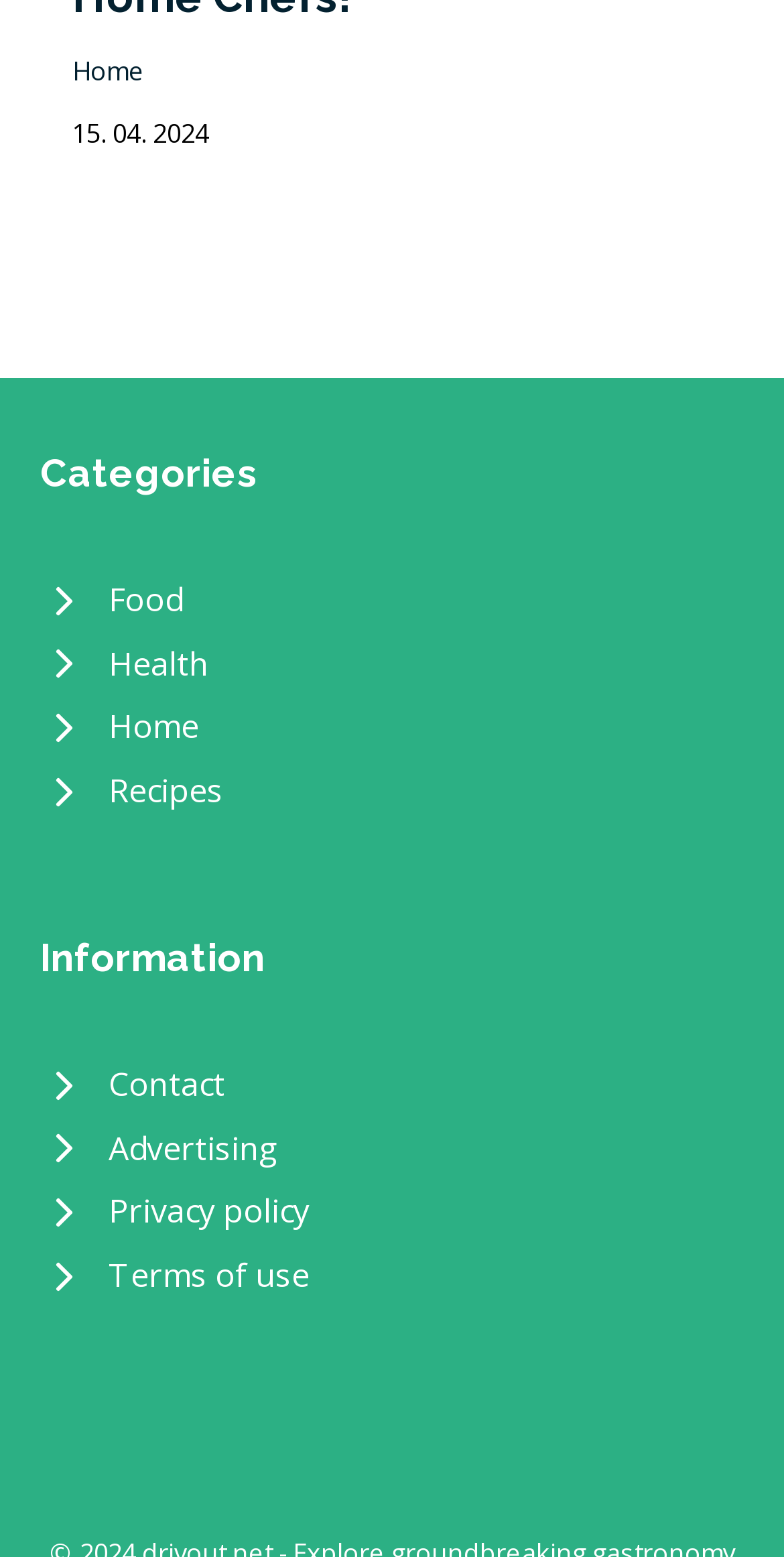How many categories are listed?
Identify the answer in the screenshot and reply with a single word or phrase.

4